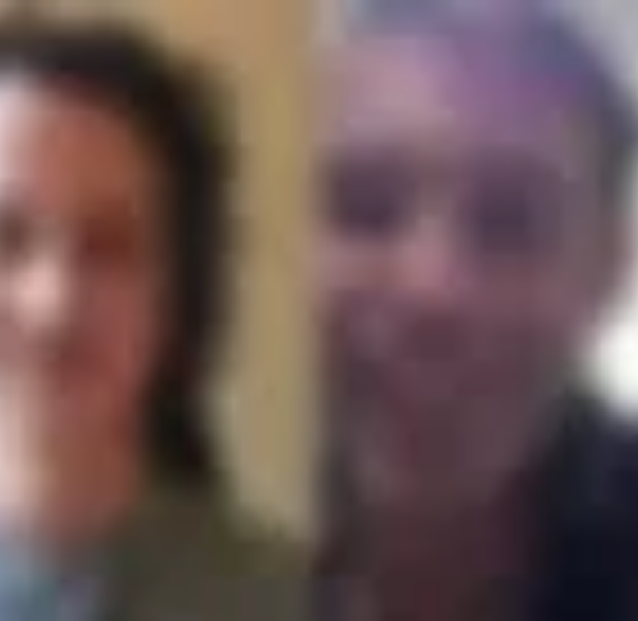Can you give a comprehensive explanation to the question given the content of the image?
What are the topics discussed in the podcast episodes?

The podcast episodes titled 'Transrational Peaces' and 'Mysticism and Conflict Transformation' suggest that the topics discussed are related to mysticism and conflict transformation, which are part of the 'Many Peaces' theory.